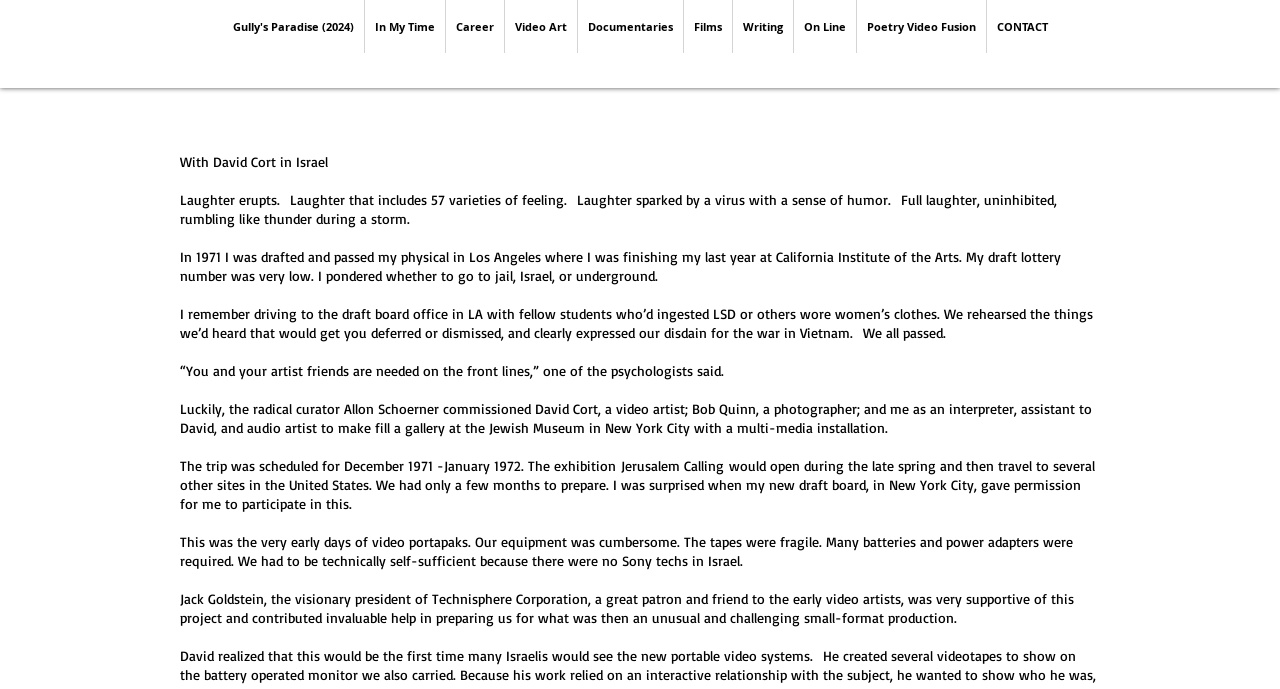Locate the bounding box coordinates of the UI element described by: "Gully's Paradise (2024)". Provide the coordinates as four float numbers between 0 and 1, formatted as [left, top, right, bottom].

[0.174, 0.0, 0.284, 0.077]